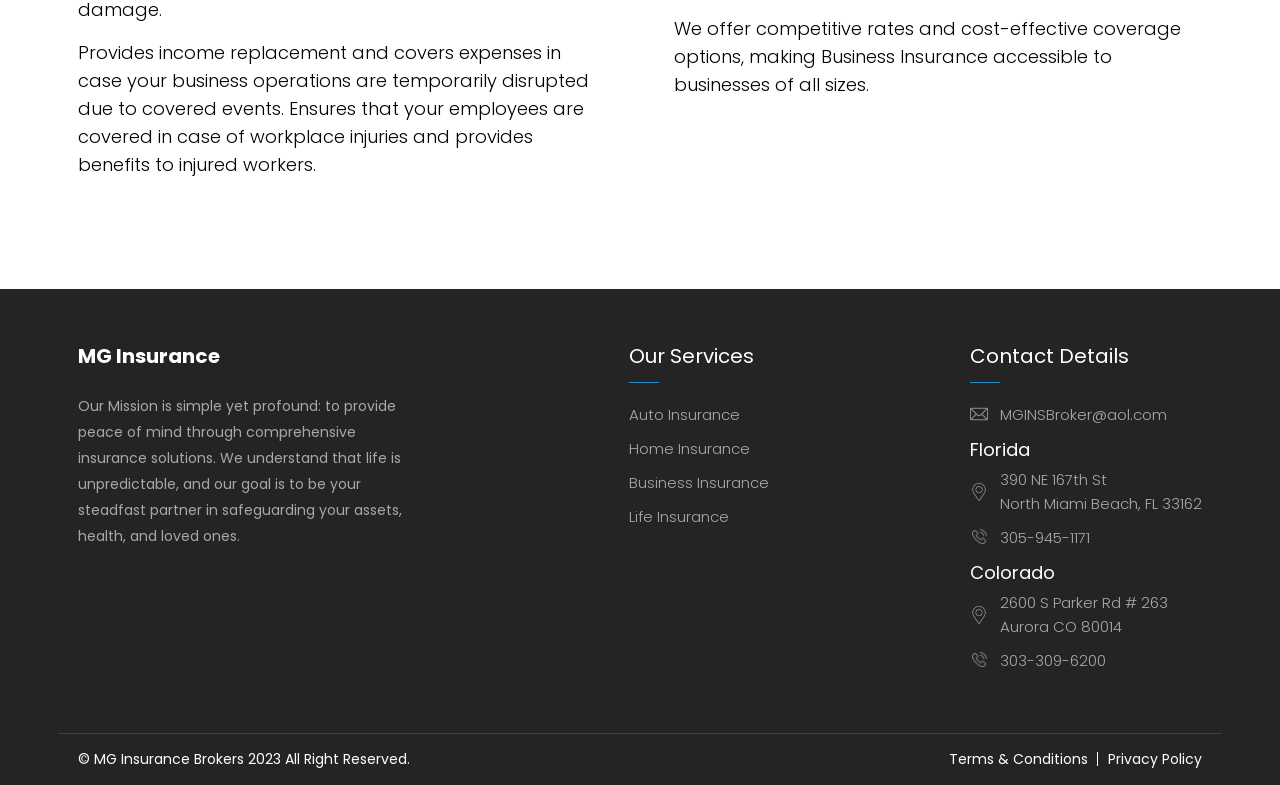What is the mission of MG Insurance Brokers?
From the image, respond using a single word or phrase.

Provide peace of mind